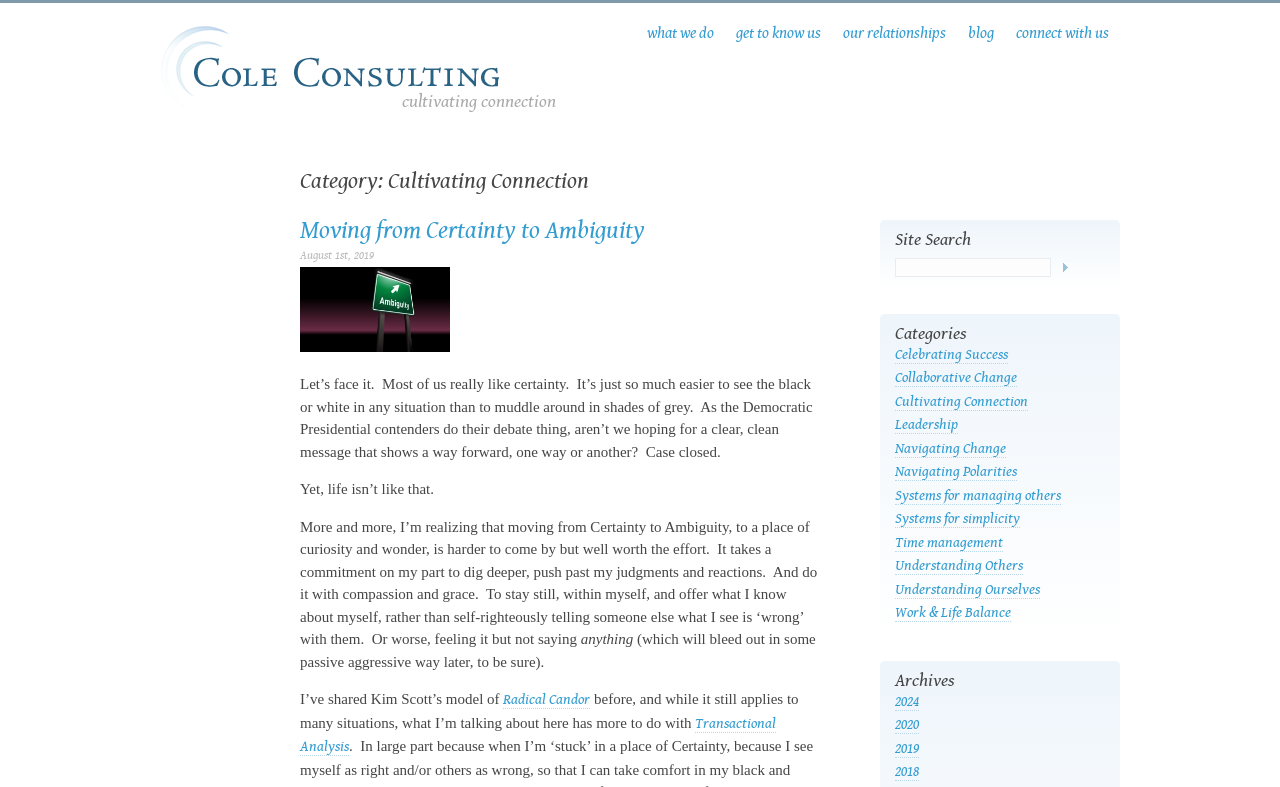What is the purpose of the search box?
Using the image, answer in one word or phrase.

To search the site